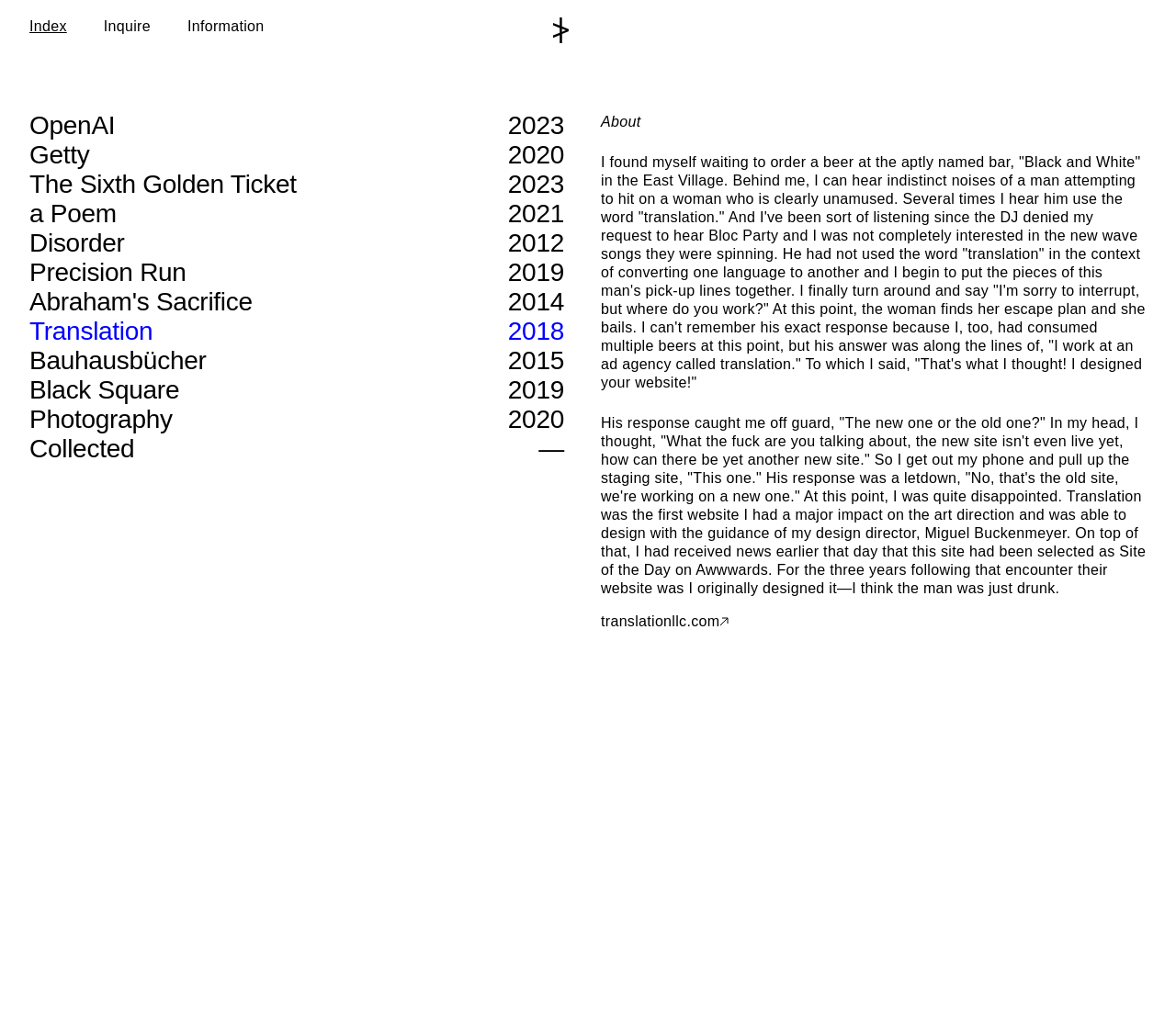Respond with a single word or phrase:
What is the award mentioned in the story?

Site of the Day on Awwwards